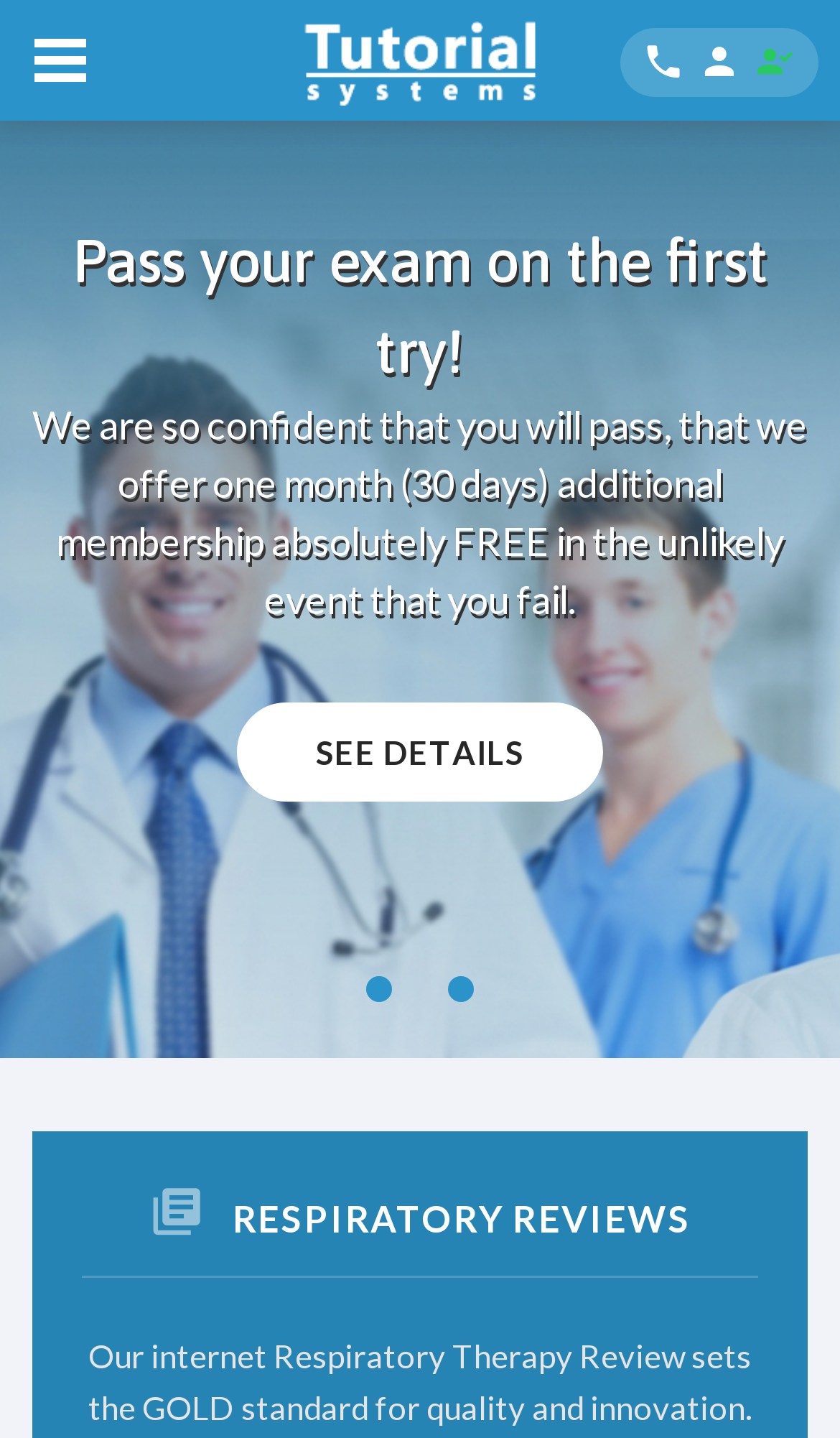What is the price of the online products?
Please respond to the question with a detailed and thorough explanation.

The price of the online products is mentioned in the heading 'Get the best for less!' which states that the monthly price is $24.95, and users can cancel at any time.